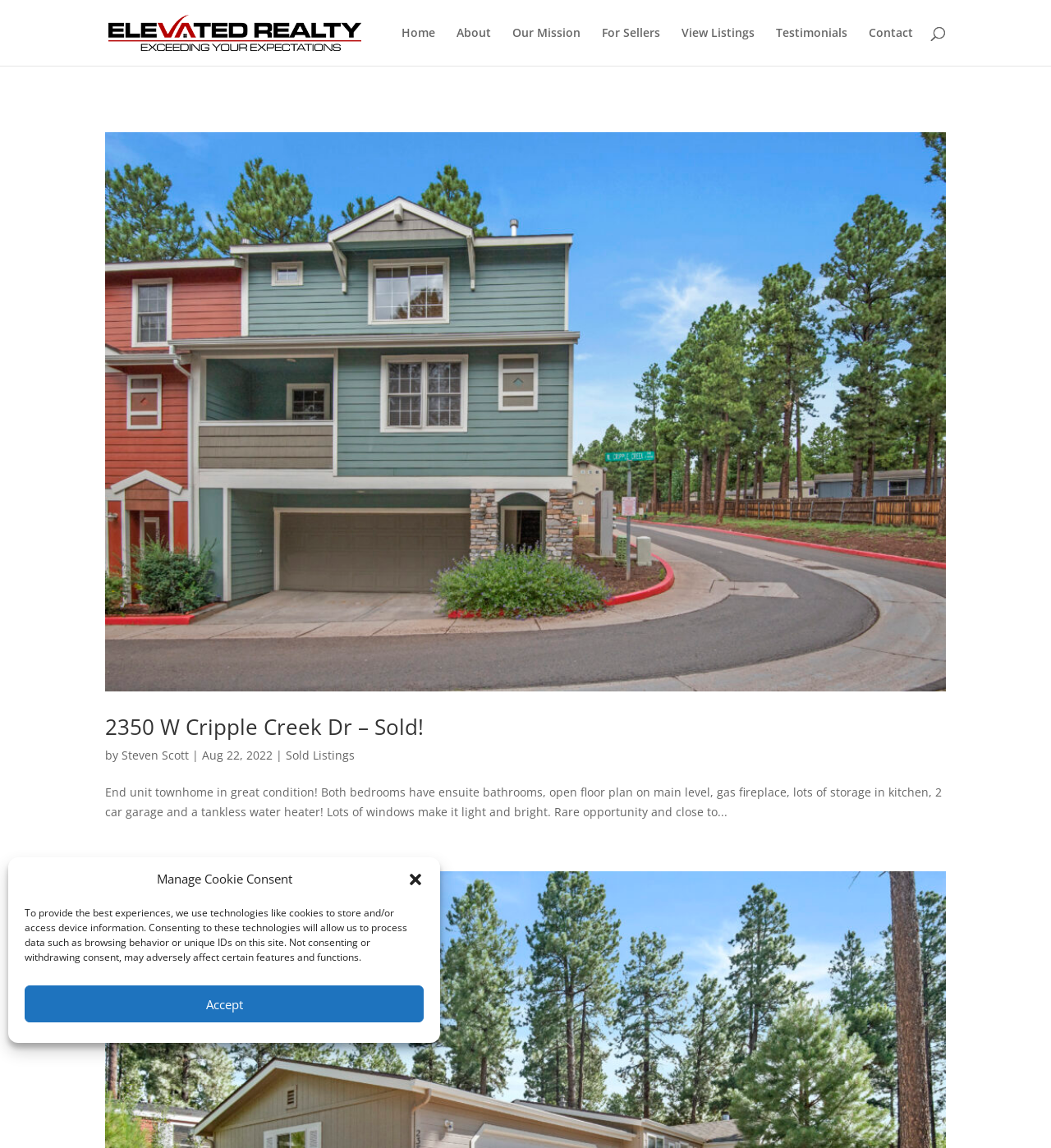Who is the author of the article?
Please give a detailed answer to the question using the information shown in the image.

I found the answer by looking at the article metadata, which includes the author's name 'Steven Scott'.